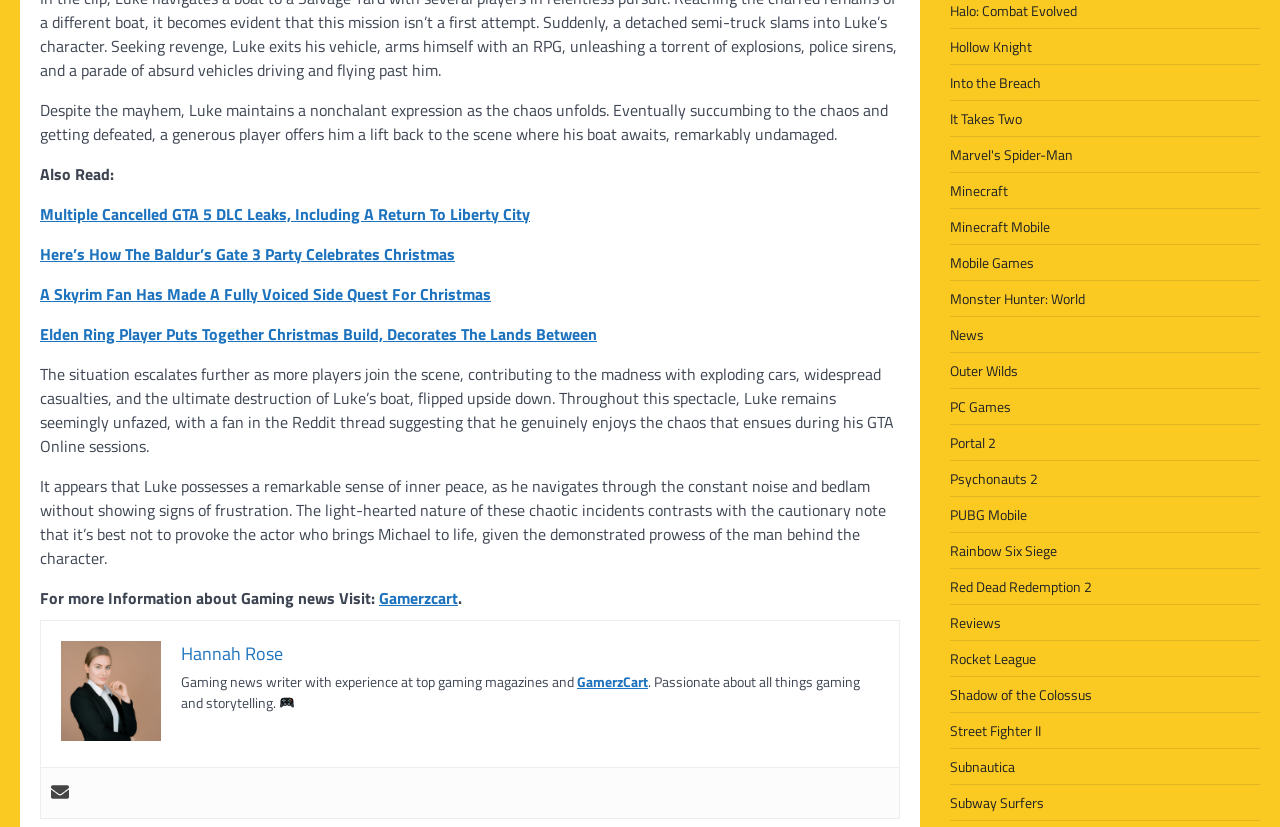What is the profession of the author?
Answer the question using a single word or phrase, according to the image.

Gaming news writer